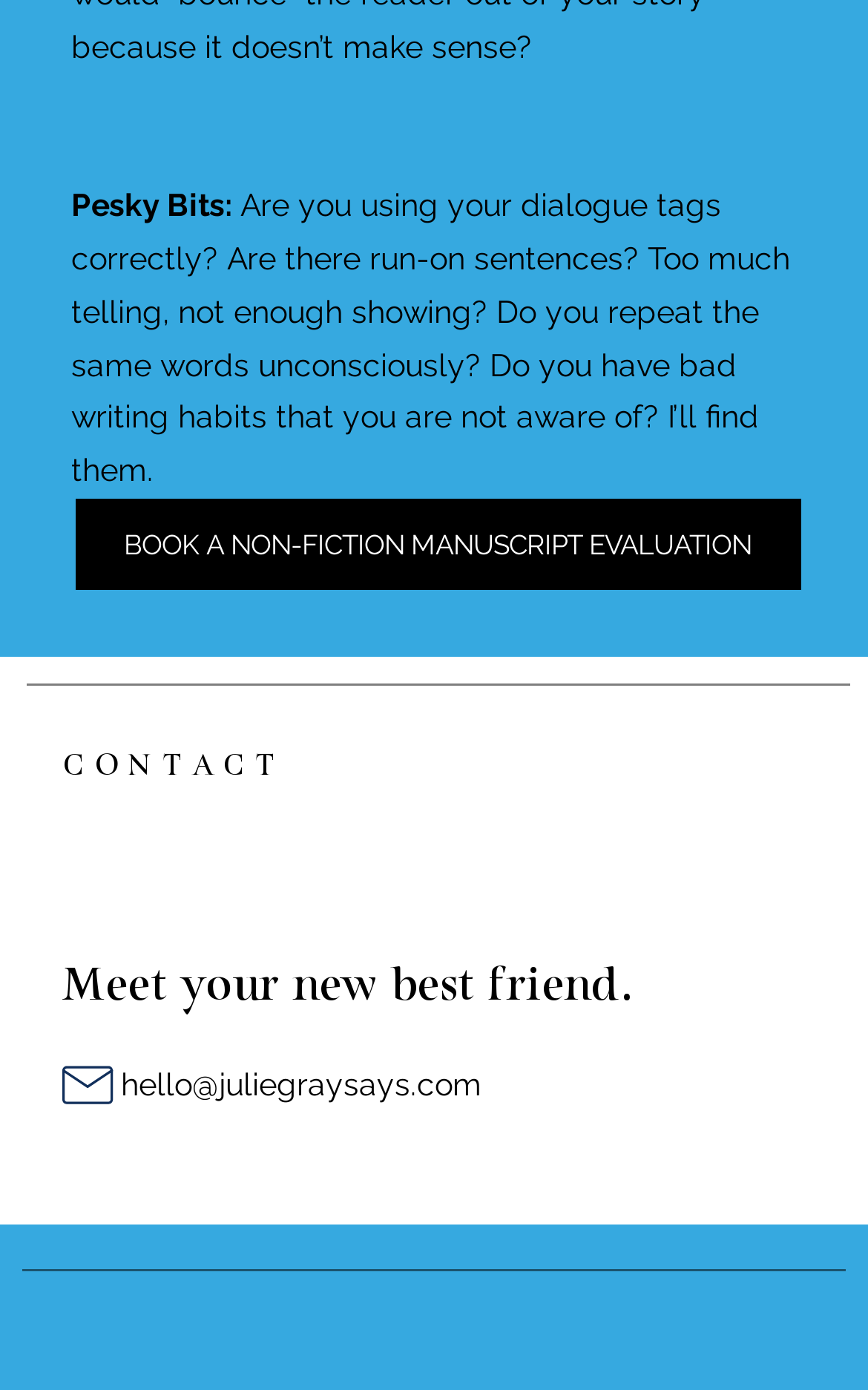How many social media links are available?
Using the image, answer in one word or phrase.

4